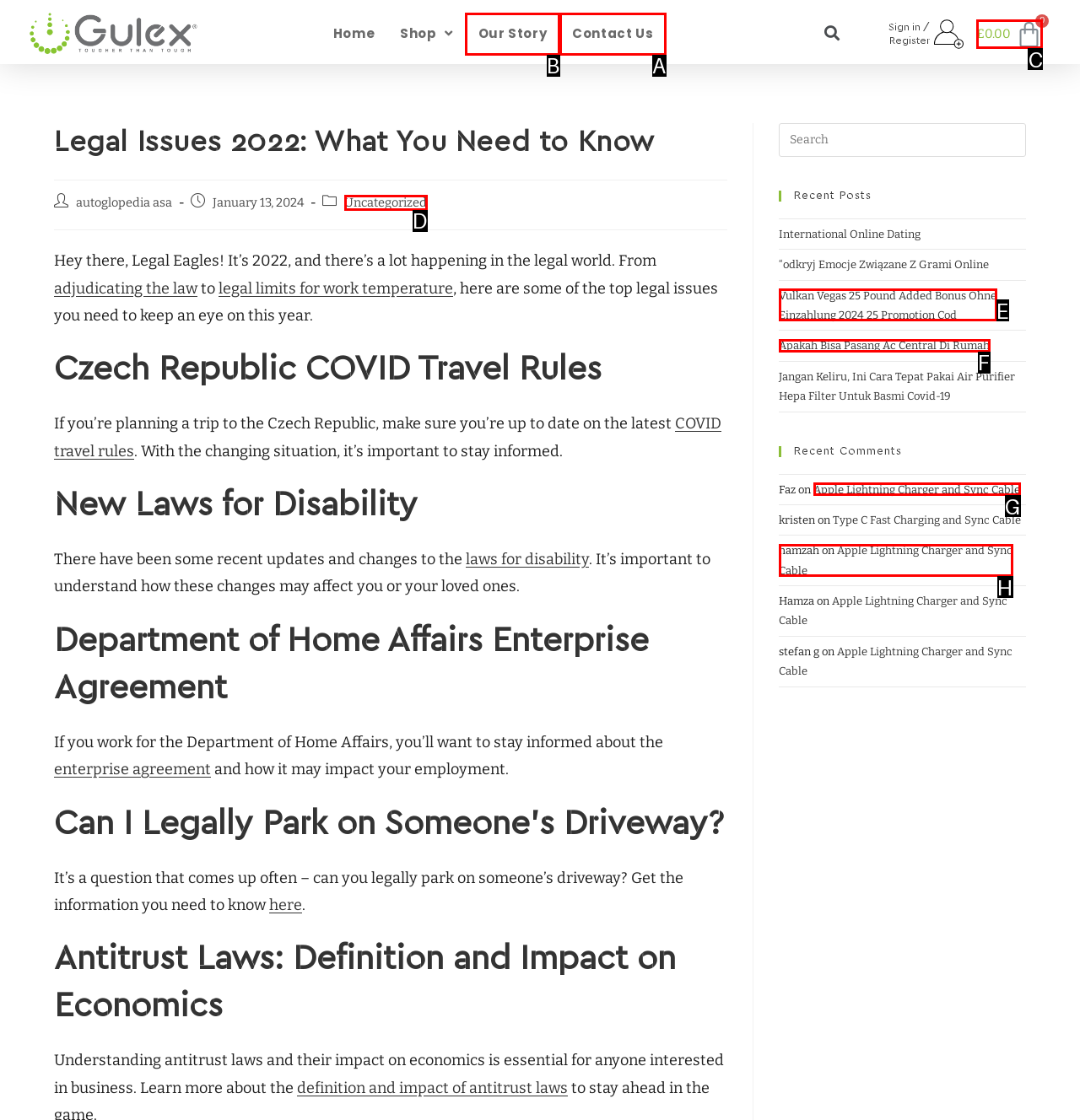Identify the correct UI element to click to achieve the task: Click on the 'Our Story' link.
Answer with the letter of the appropriate option from the choices given.

B